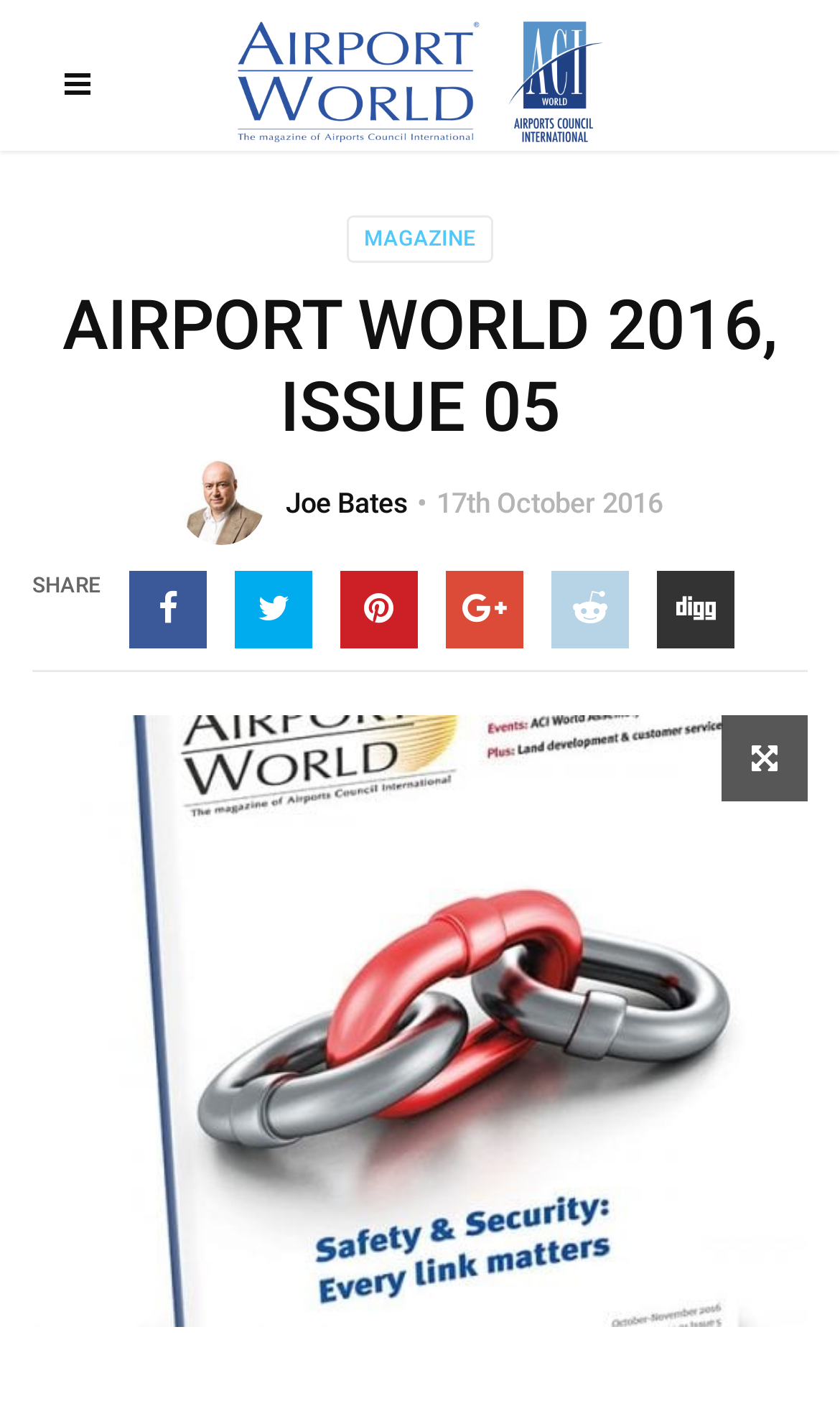Locate the heading on the webpage and return its text.

AIRPORT WORLD 2016, ISSUE 05